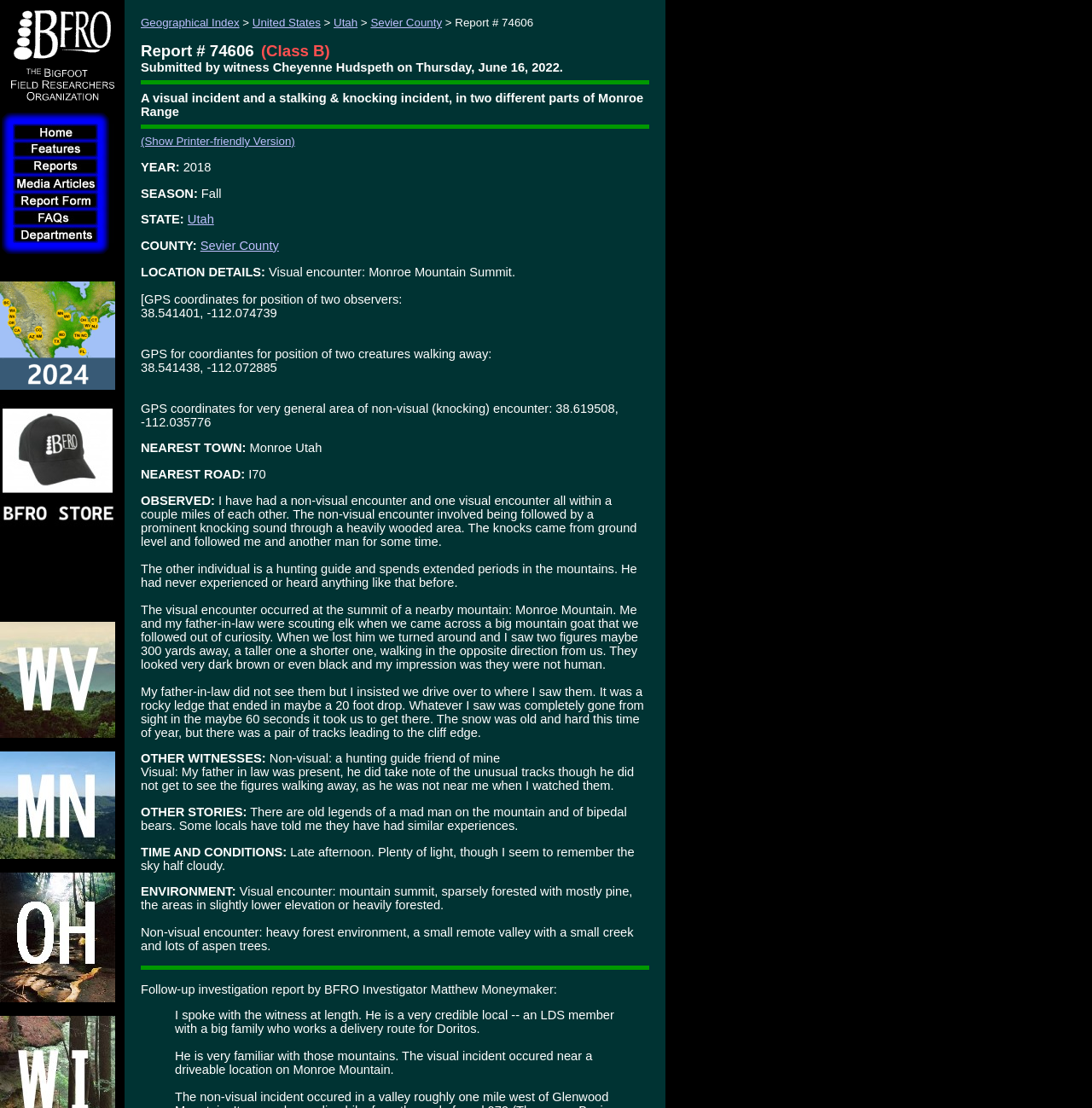Provide the bounding box coordinates of the HTML element described by the text: "alt="Bigfoot Field Researchers Organization Logo"". The coordinates should be in the format [left, top, right, bottom] with values between 0 and 1.

[0.006, 0.09, 0.107, 0.102]